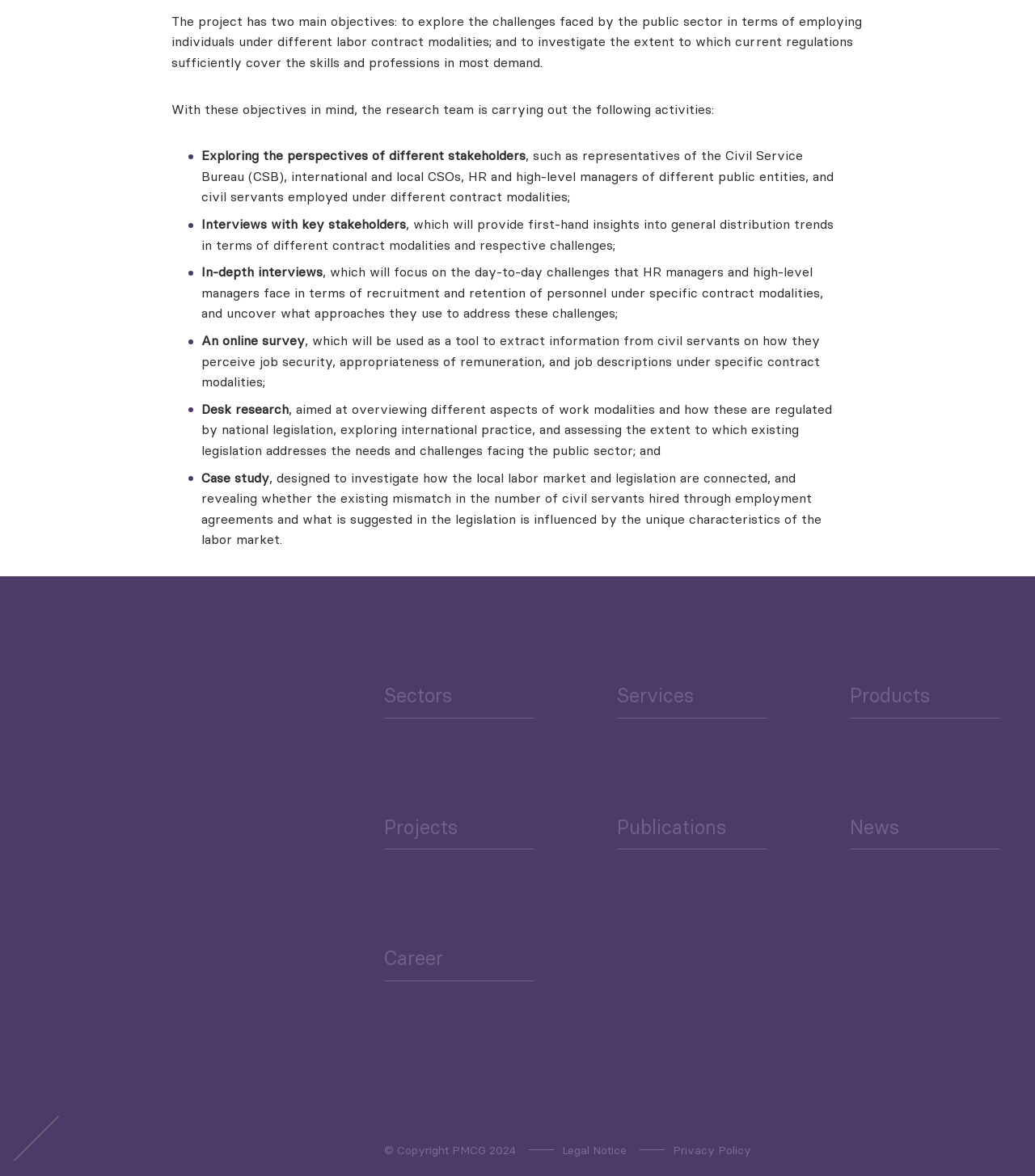Please determine the bounding box coordinates of the area that needs to be clicked to complete this task: 'Follow the 'facebook' link'. The coordinates must be four float numbers between 0 and 1, formatted as [left, top, right, bottom].

[0.823, 0.853, 0.859, 0.885]